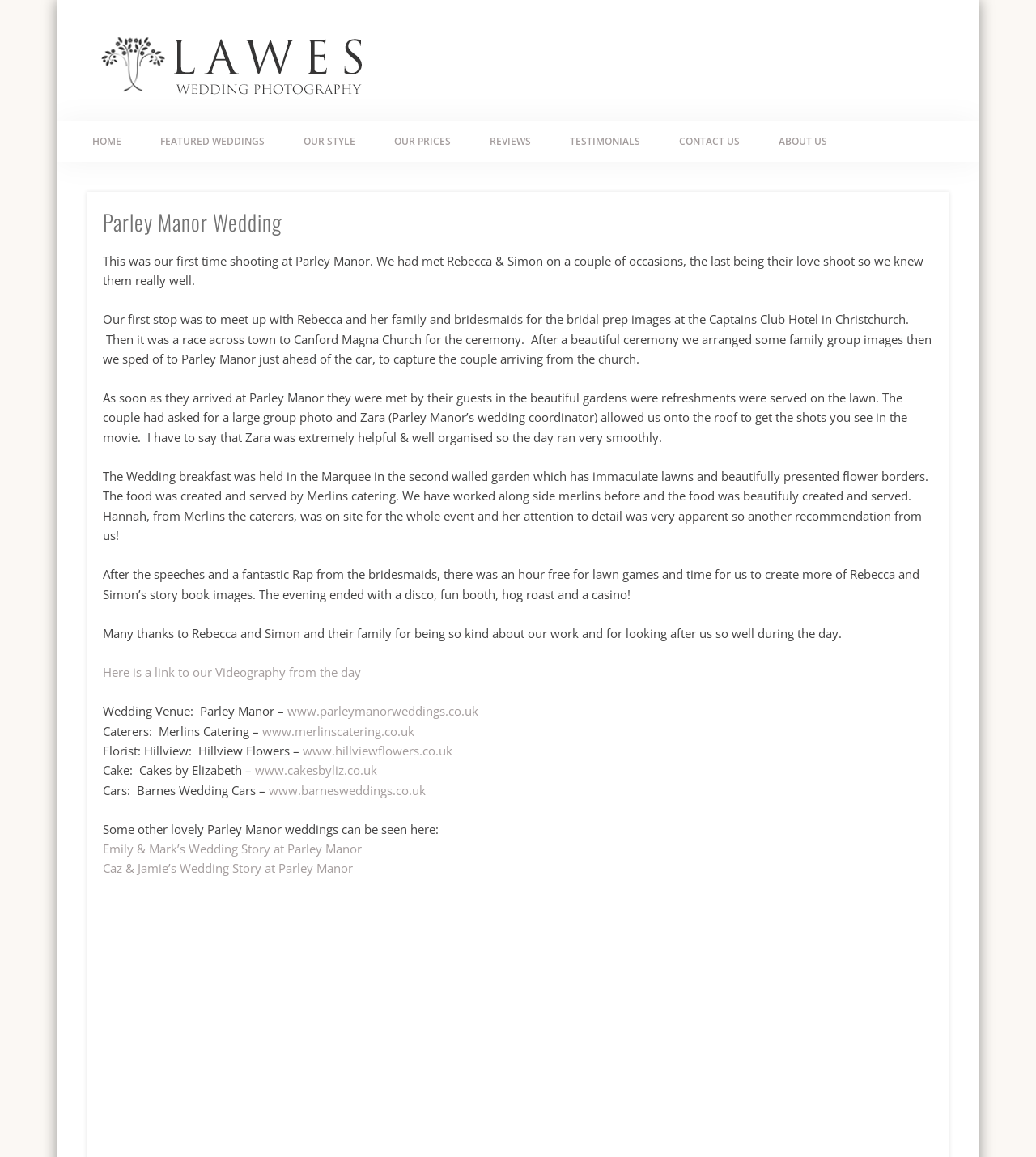Who provided the catering service for the wedding?
Please provide a single word or phrase as your answer based on the image.

Merlins Catering